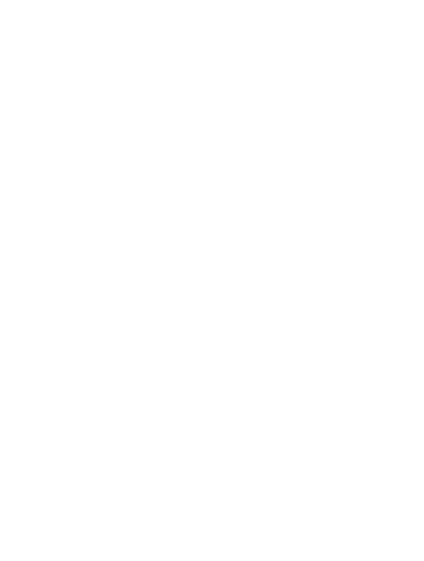Where does the company offer fast and discreet shipping?
Please answer the question with a detailed and comprehensive explanation.

The company offers fast and discreet shipping options within the United States, as mentioned in the product information below the logo, specifically for their AK47 Feminized Seeds.